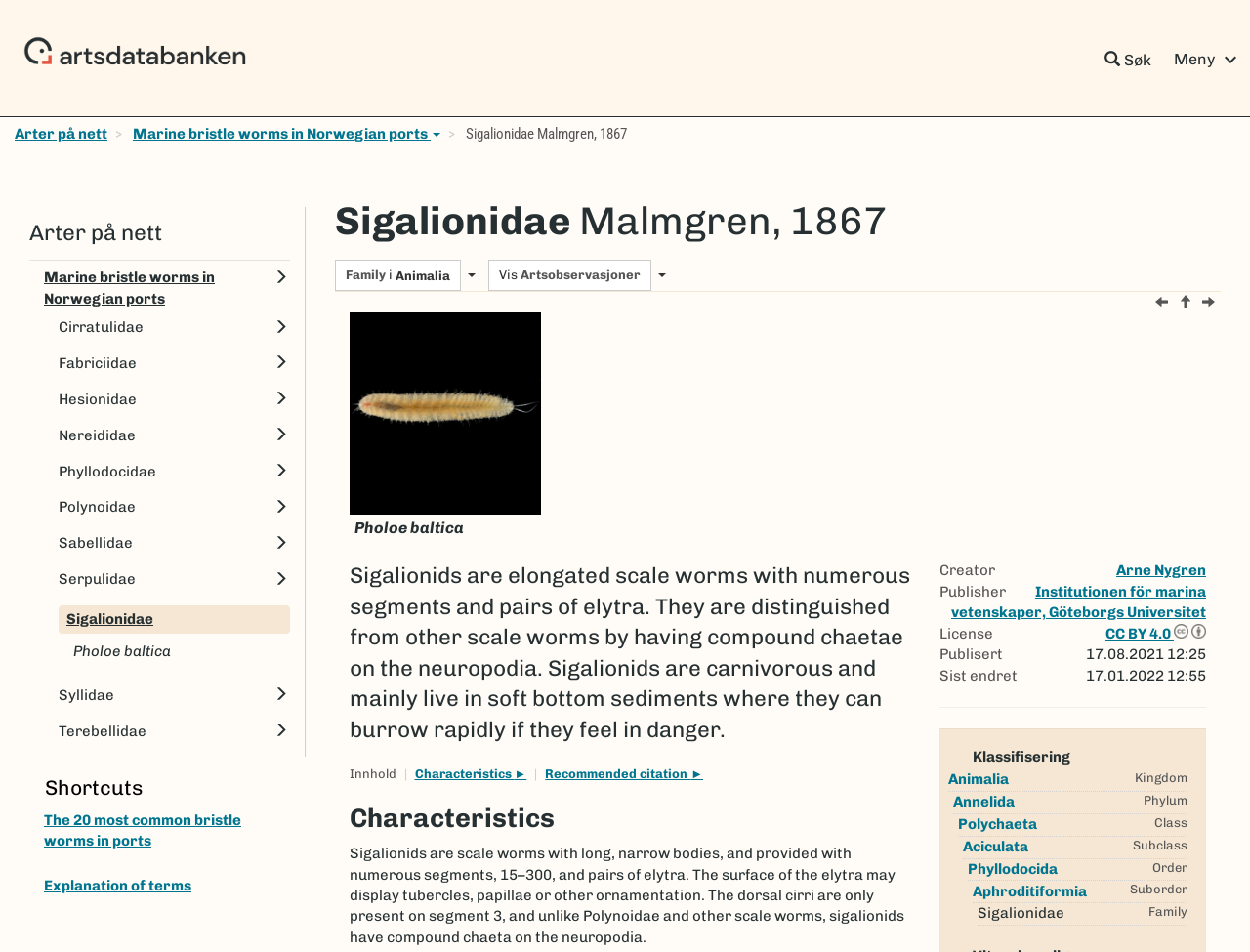What is the name of the family of scale worms?
Respond with a short answer, either a single word or a phrase, based on the image.

Sigalionidae